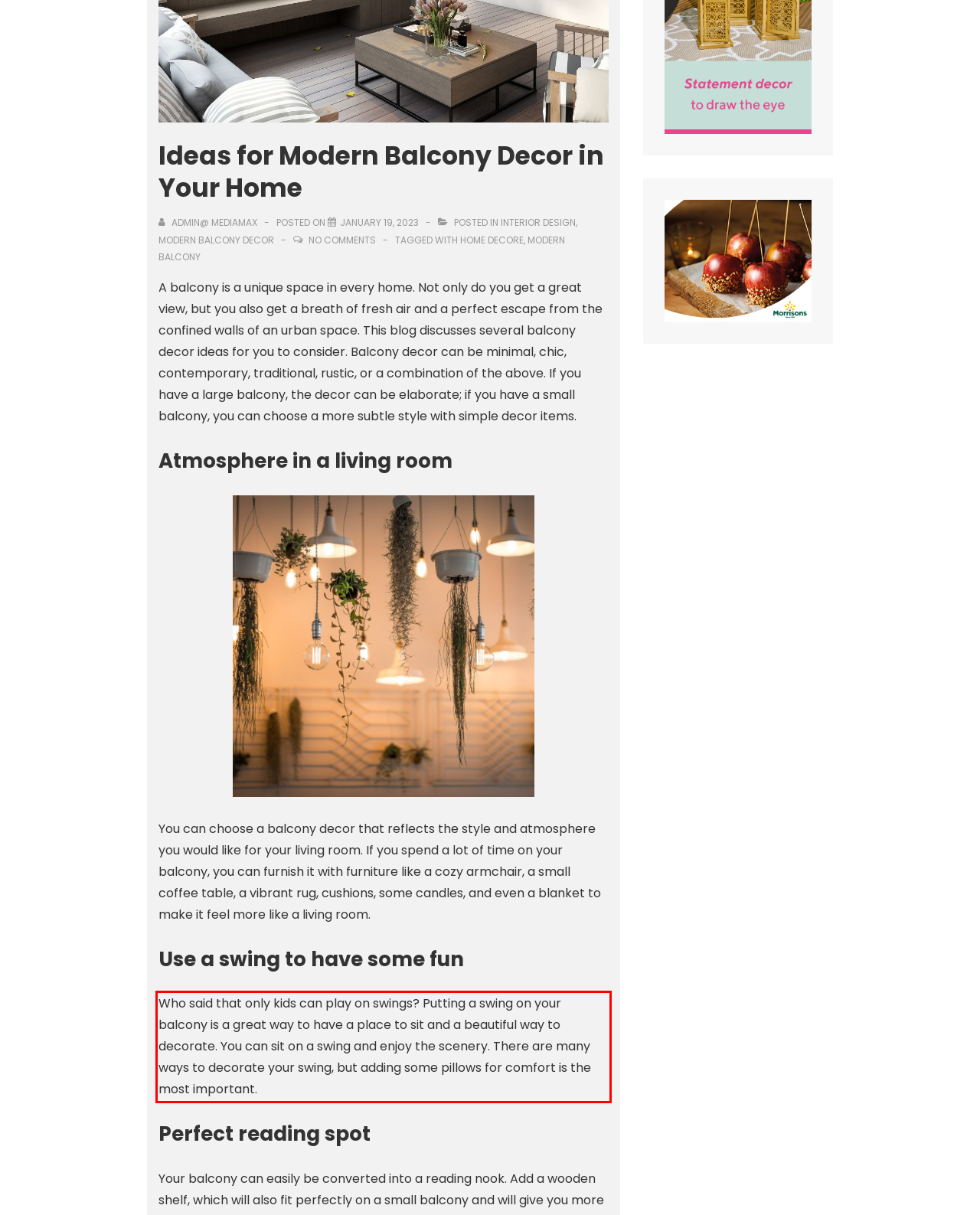Analyze the webpage screenshot and use OCR to recognize the text content in the red bounding box.

Who said that only kids can play on swings? Putting a swing on your balcony is a great way to have a place to sit and a beautiful way to decorate. You can sit on a swing and enjoy the scenery. There are many ways to decorate your swing, but adding some pillows for comfort is the most important.